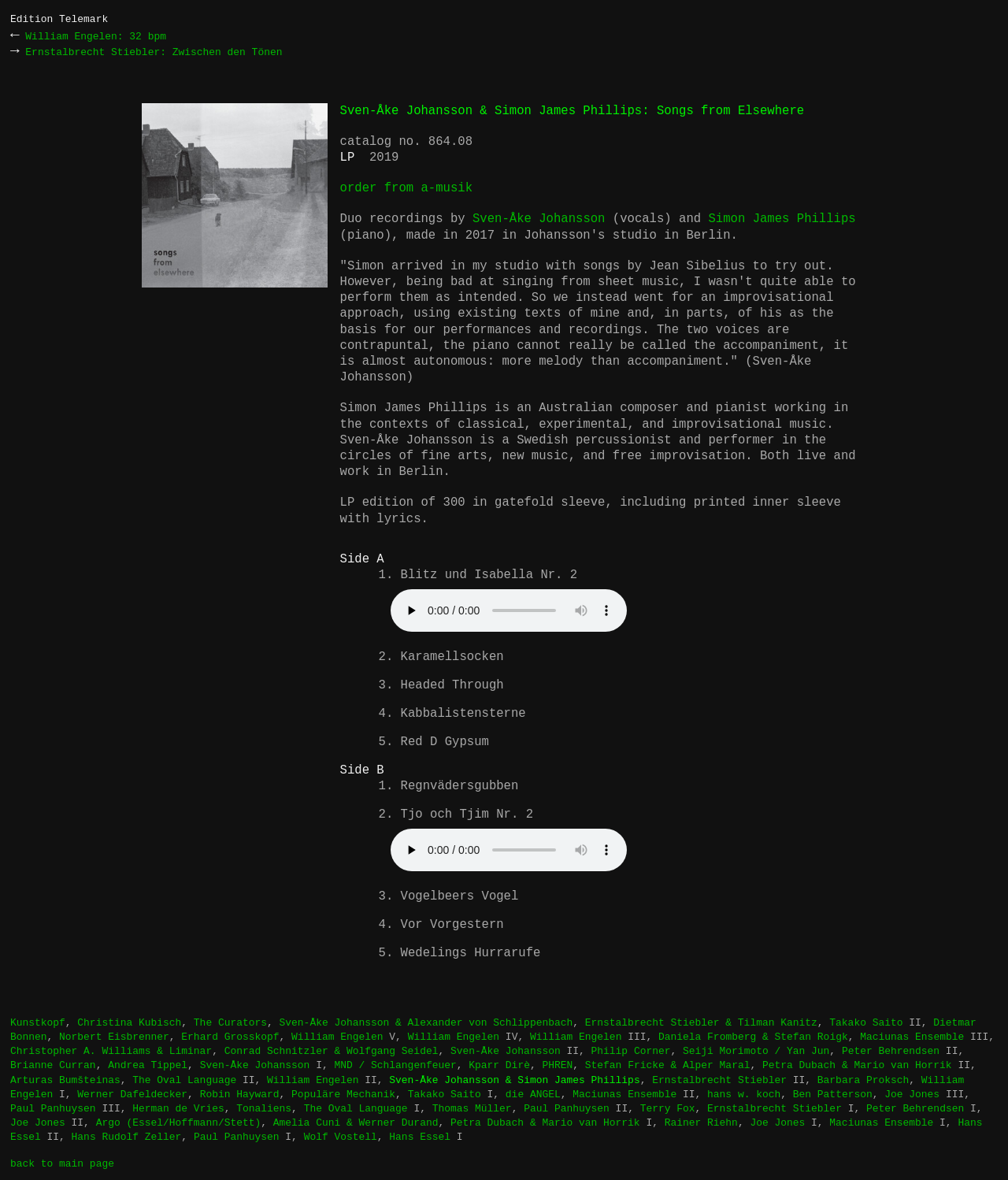What is the catalog number of the album?
From the details in the image, answer the question comprehensively.

The catalog number of the album can be found in the description of the album, which is 'Sven-Åke Johansson & Simon James Phillips: Songs from Elsewhere'. The catalog number is mentioned as 'catalog no. 864.08'.